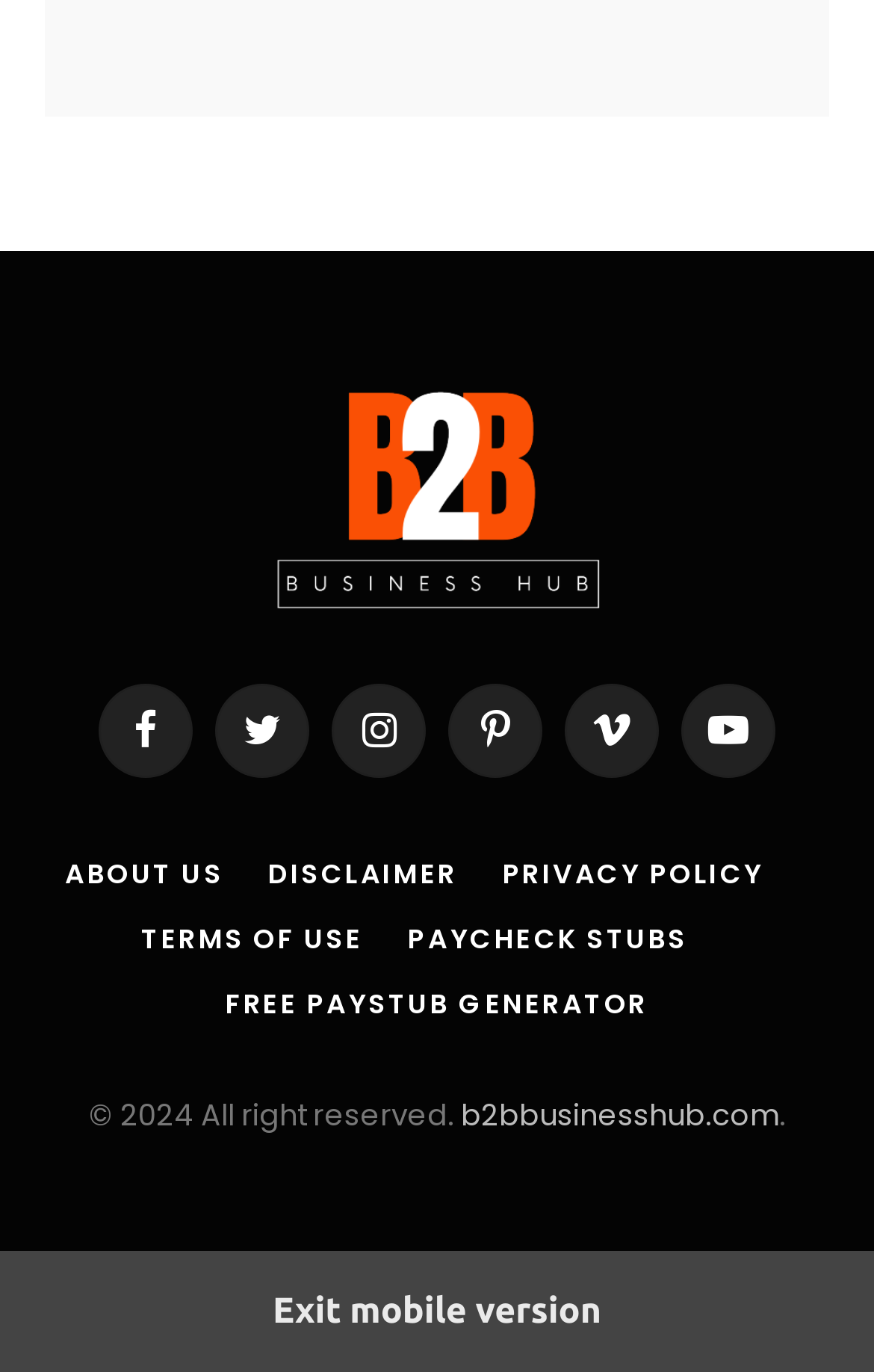Please locate the bounding box coordinates of the element's region that needs to be clicked to follow the instruction: "Access KLEEMANN Portal". The bounding box coordinates should be provided as four float numbers between 0 and 1, i.e., [left, top, right, bottom].

None